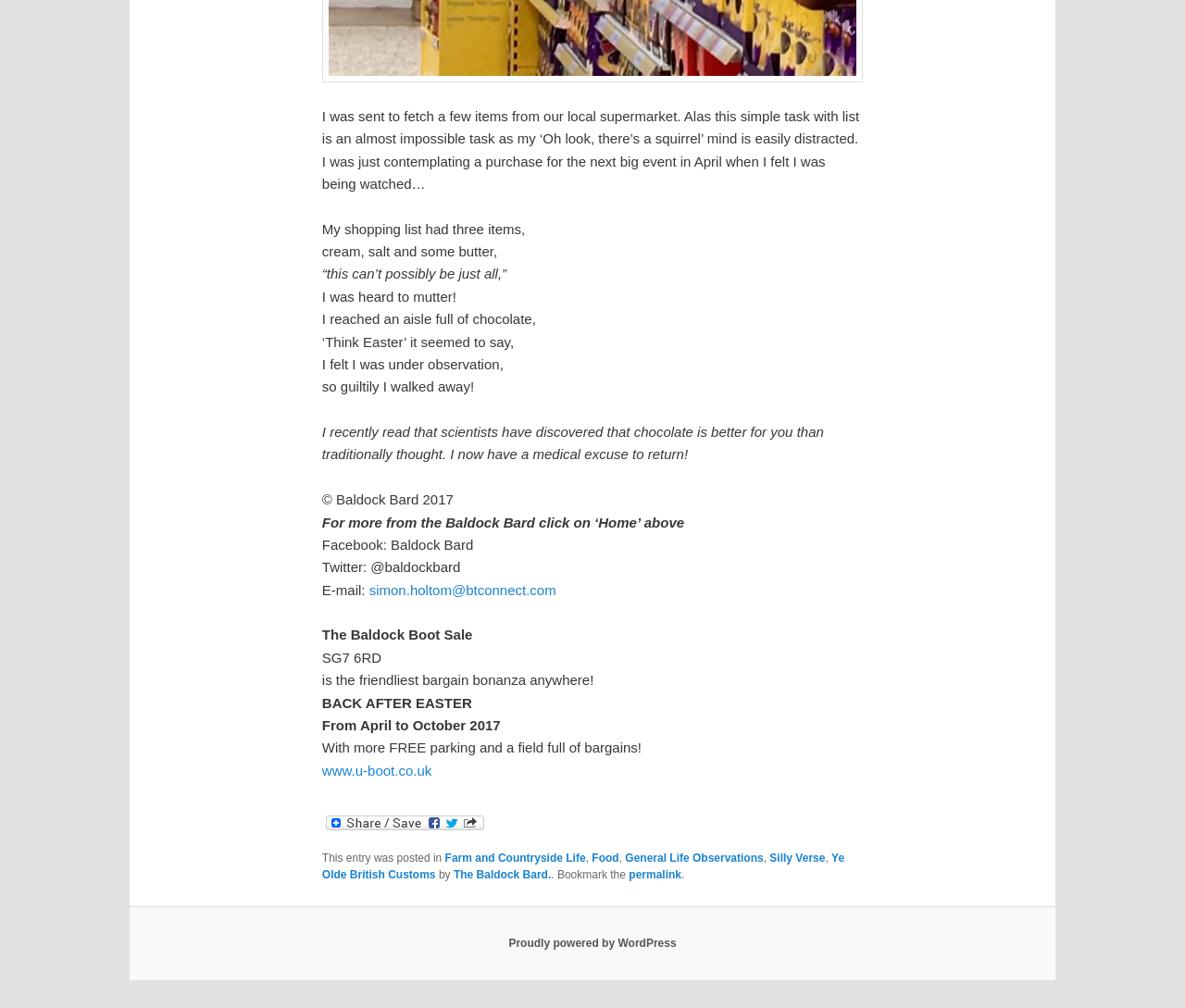Specify the bounding box coordinates of the region I need to click to perform the following instruction: "Visit Facebook page". The coordinates must be four float numbers in the range of 0 to 1, i.e., [left, top, right, bottom].

[0.272, 0.533, 0.399, 0.548]